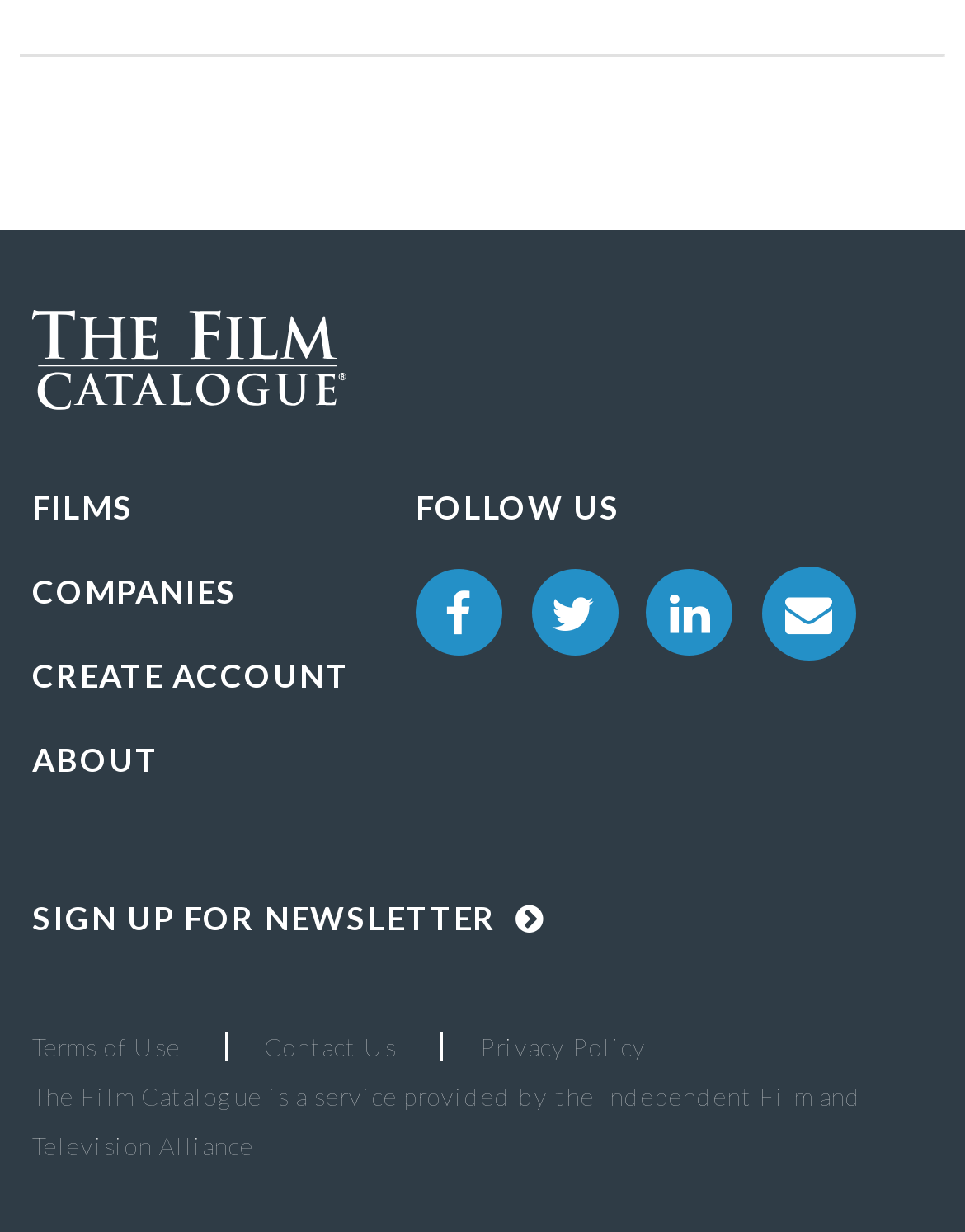What is the purpose of the 'CREATE ACCOUNT' link?
Look at the image and construct a detailed response to the question.

I inferred the purpose of the 'CREATE ACCOUNT' link by its name. It is likely that clicking on this link will allow users to create an account on the website, which may provide additional features or access to exclusive content.